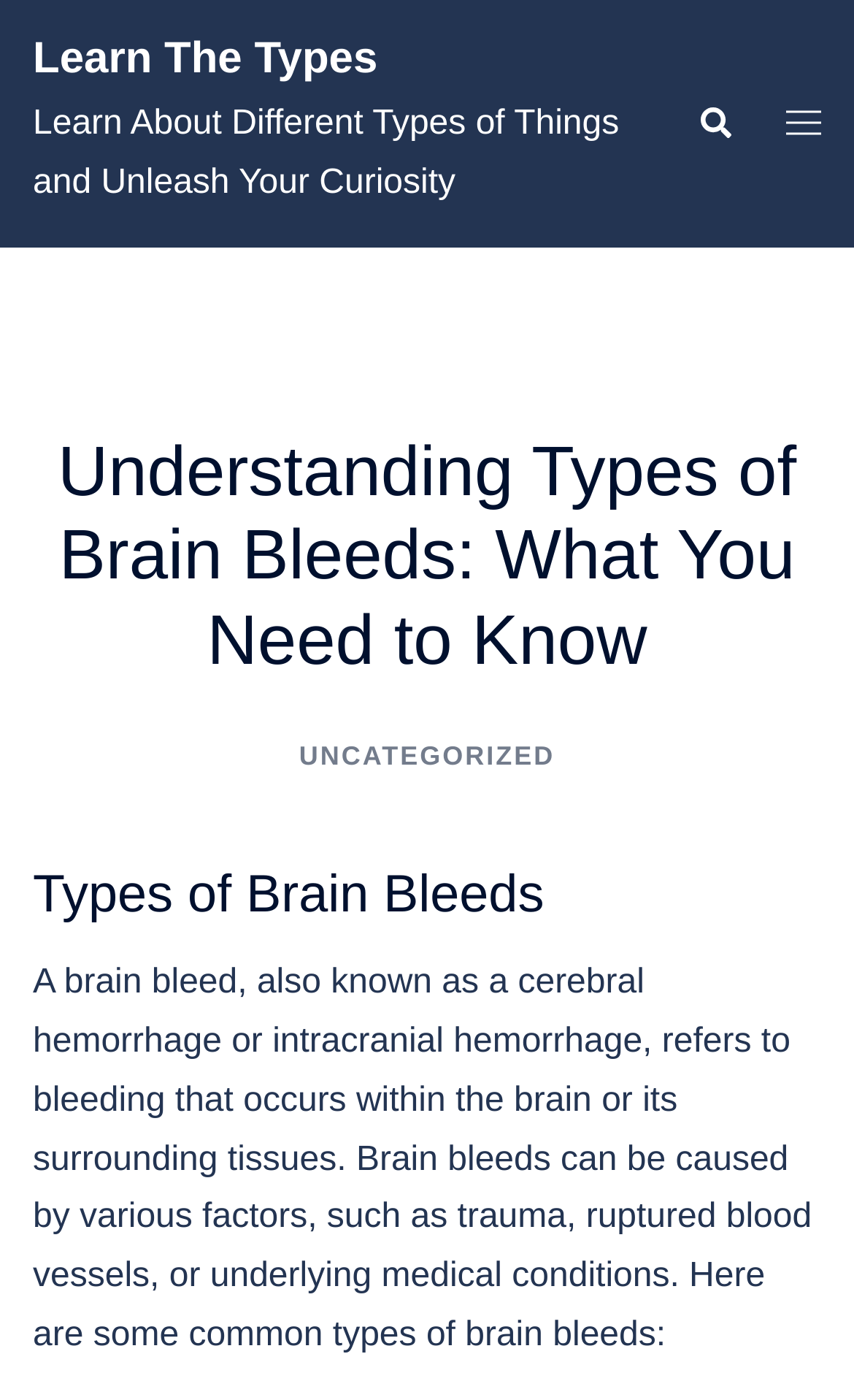Determine the heading of the webpage and extract its text content.

Understanding Types of Brain Bleeds: What You Need to Know